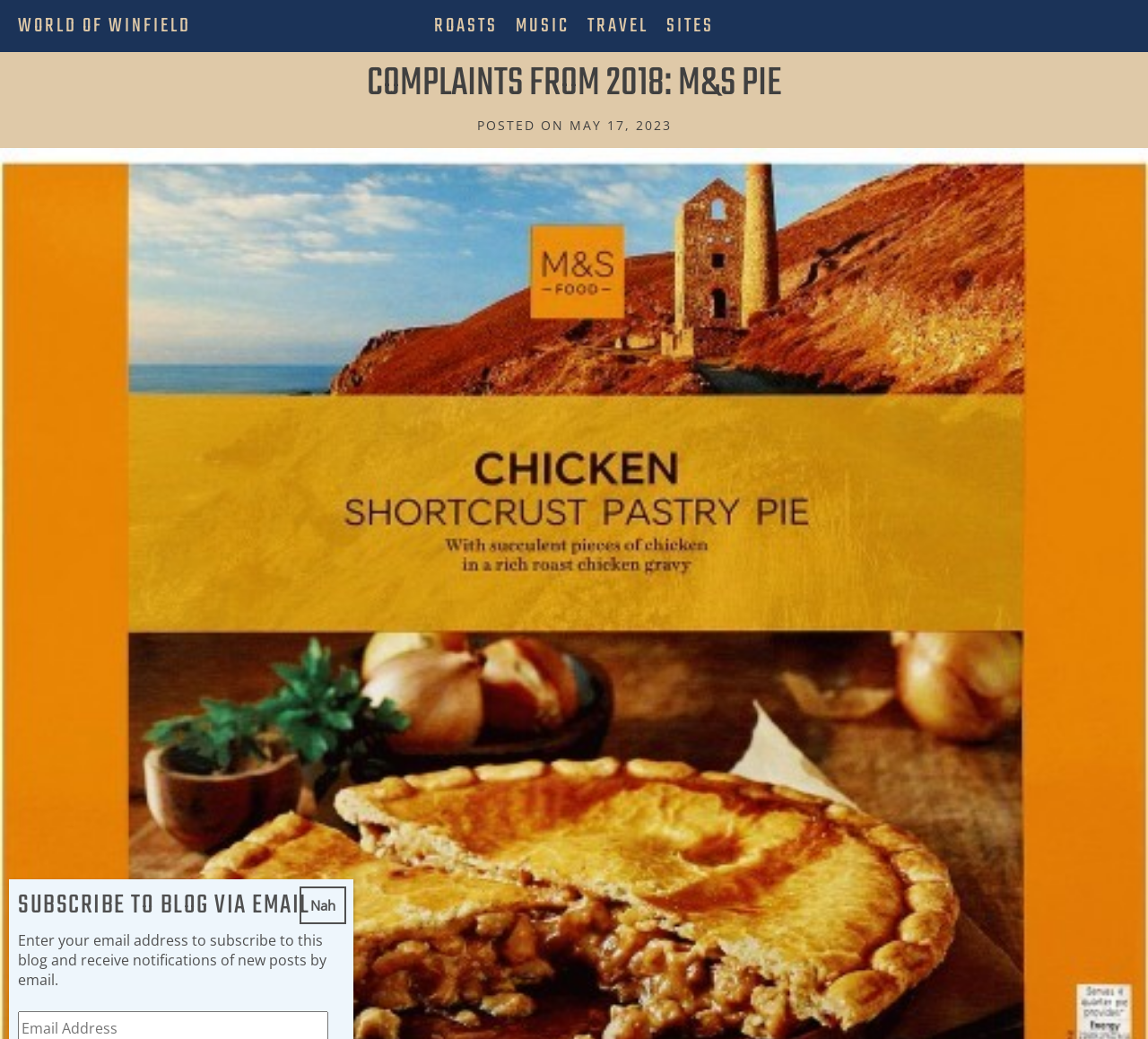Determine which piece of text is the heading of the webpage and provide it.

COMPLAINTS FROM 2018: M&S PIE